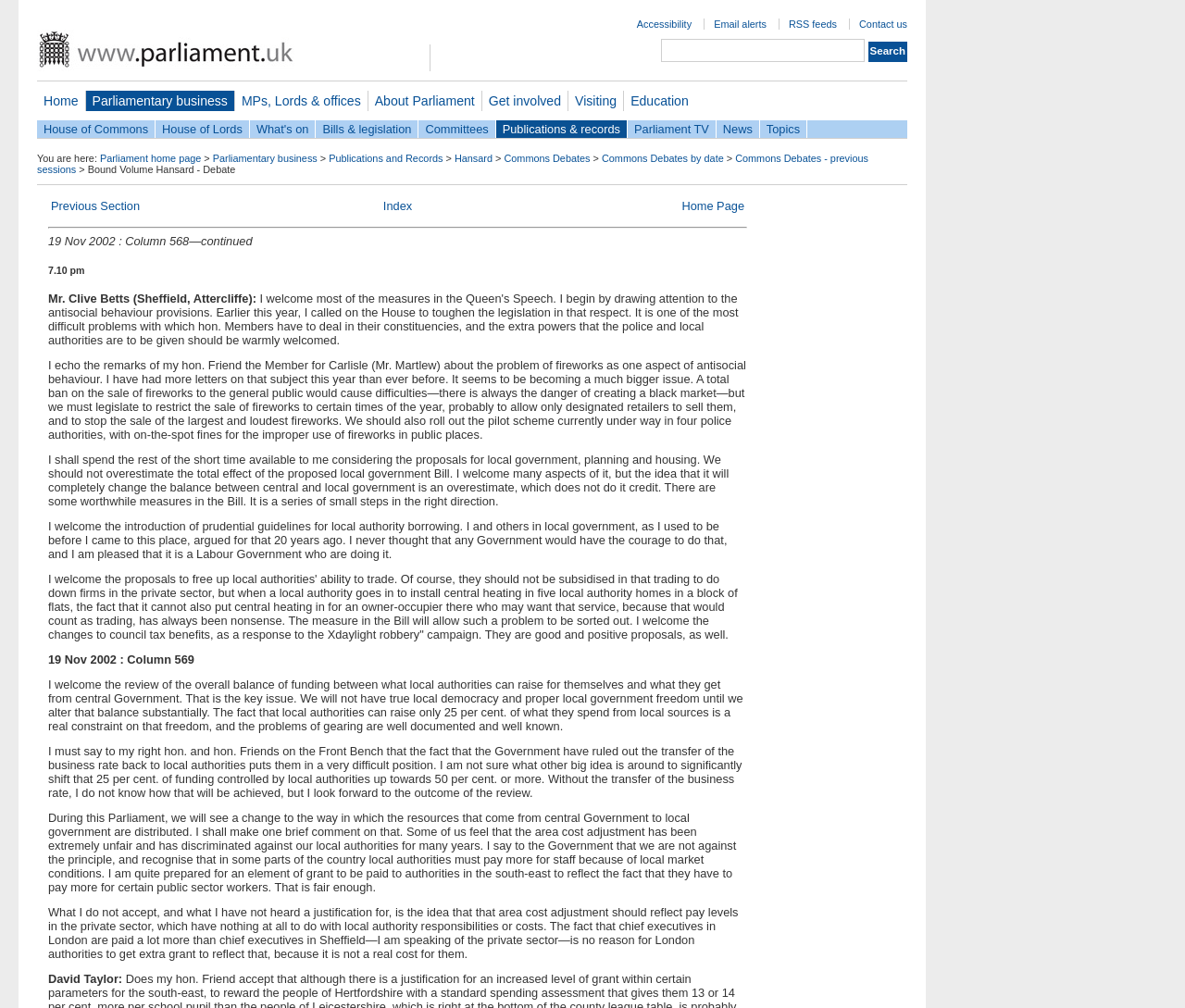Please specify the bounding box coordinates of the region to click in order to perform the following instruction: "View previous section".

[0.043, 0.197, 0.118, 0.211]